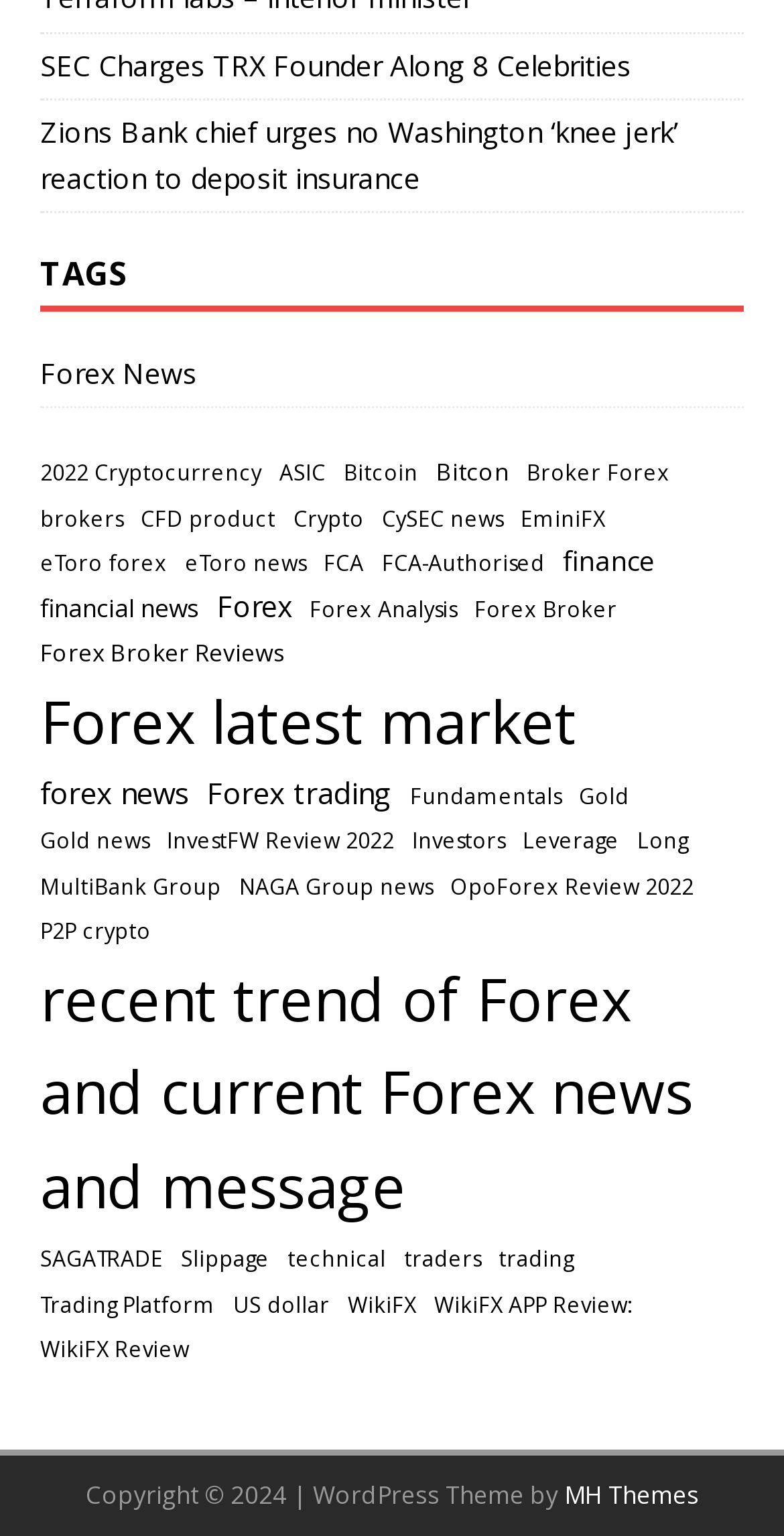Please determine the bounding box coordinates for the UI element described as: "NAGA Group news".

[0.305, 0.566, 0.551, 0.589]